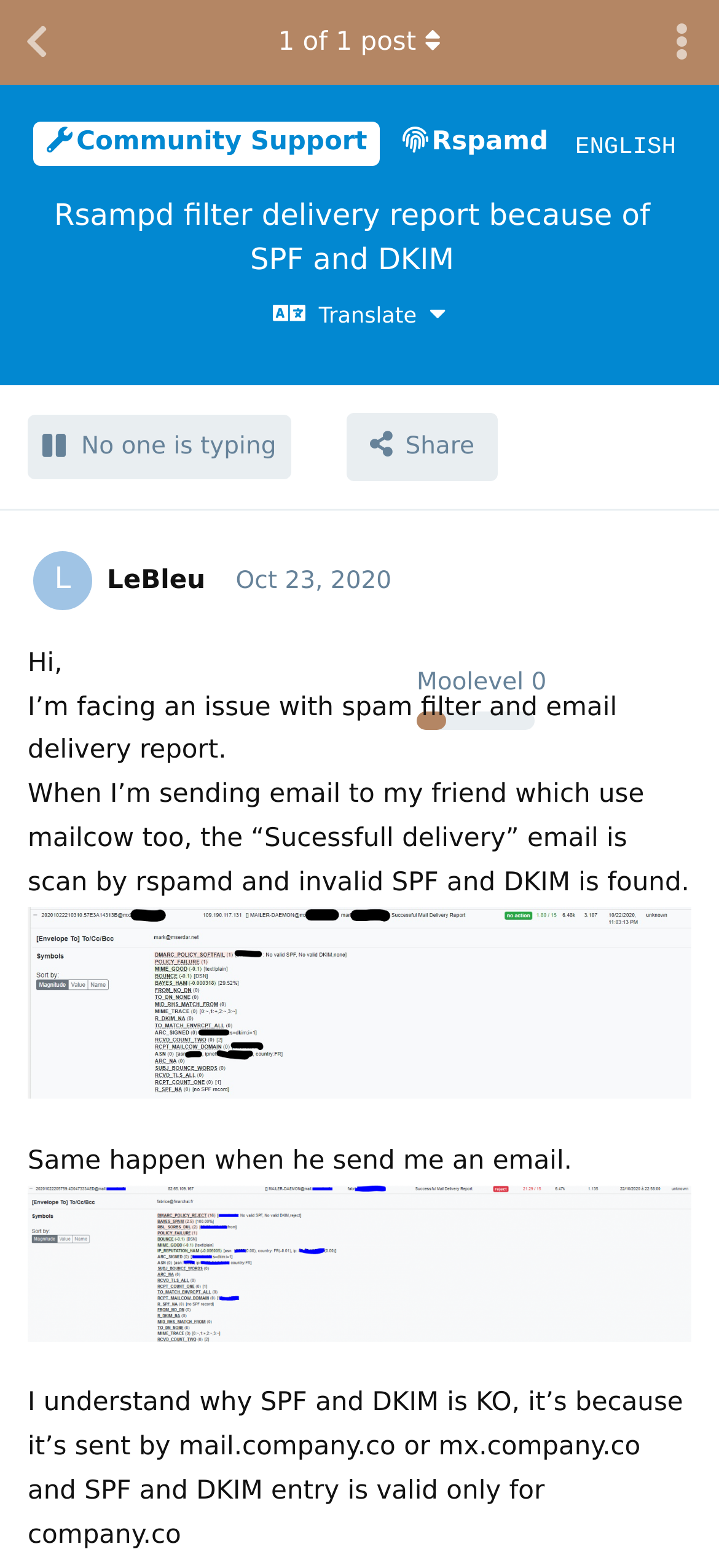Extract the main heading from the webpage content.

Rsampd filter delivery report because of SPF and DKIM